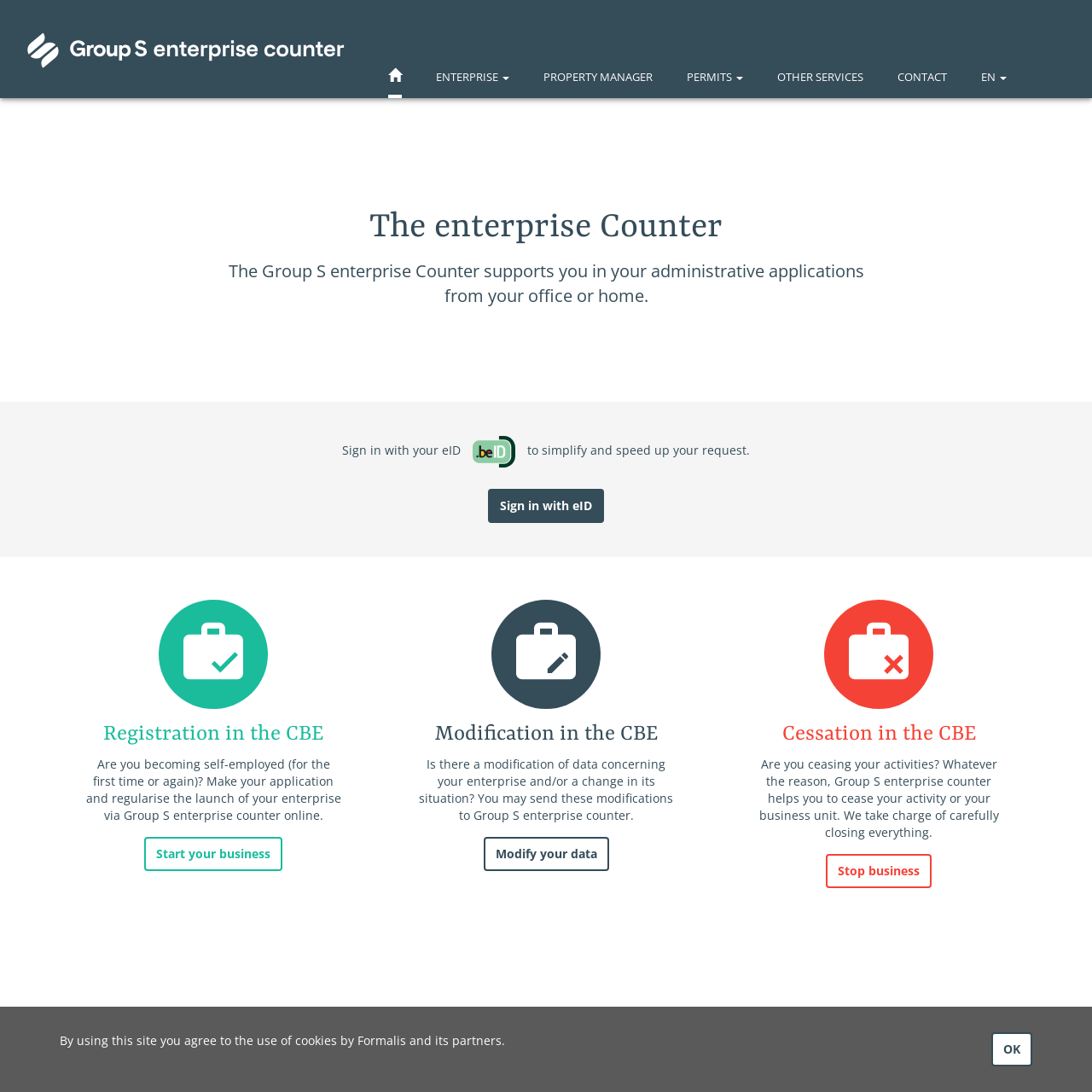Can you determine the bounding box coordinates of the area that needs to be clicked to fulfill the following instruction: "Stop business"?

[0.756, 0.782, 0.853, 0.814]